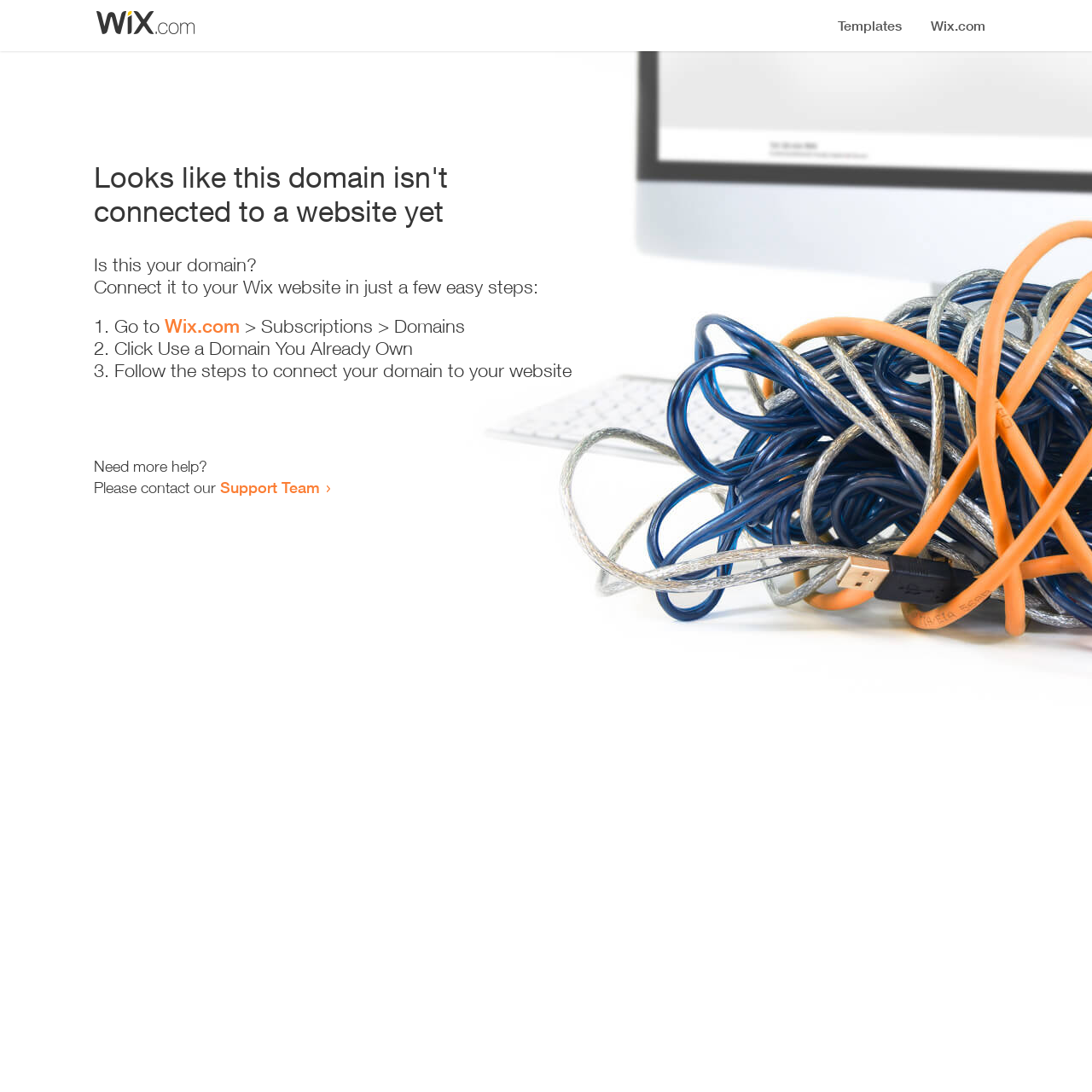What is the purpose of this webpage?
Please provide a detailed and comprehensive answer to the question.

The webpage provides guidance on how to connect a domain to a website, indicating that the purpose of this webpage is to assist users in connecting their domain to their website.